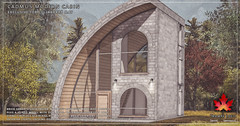What is the shape of the cabin's roof?
Please provide a comprehensive answer based on the contents of the image.

The caption describes the cabin's roof as having a distinctive arched shape, which adds a contemporary feel to the natural surroundings and sets it apart from more traditional roof designs.